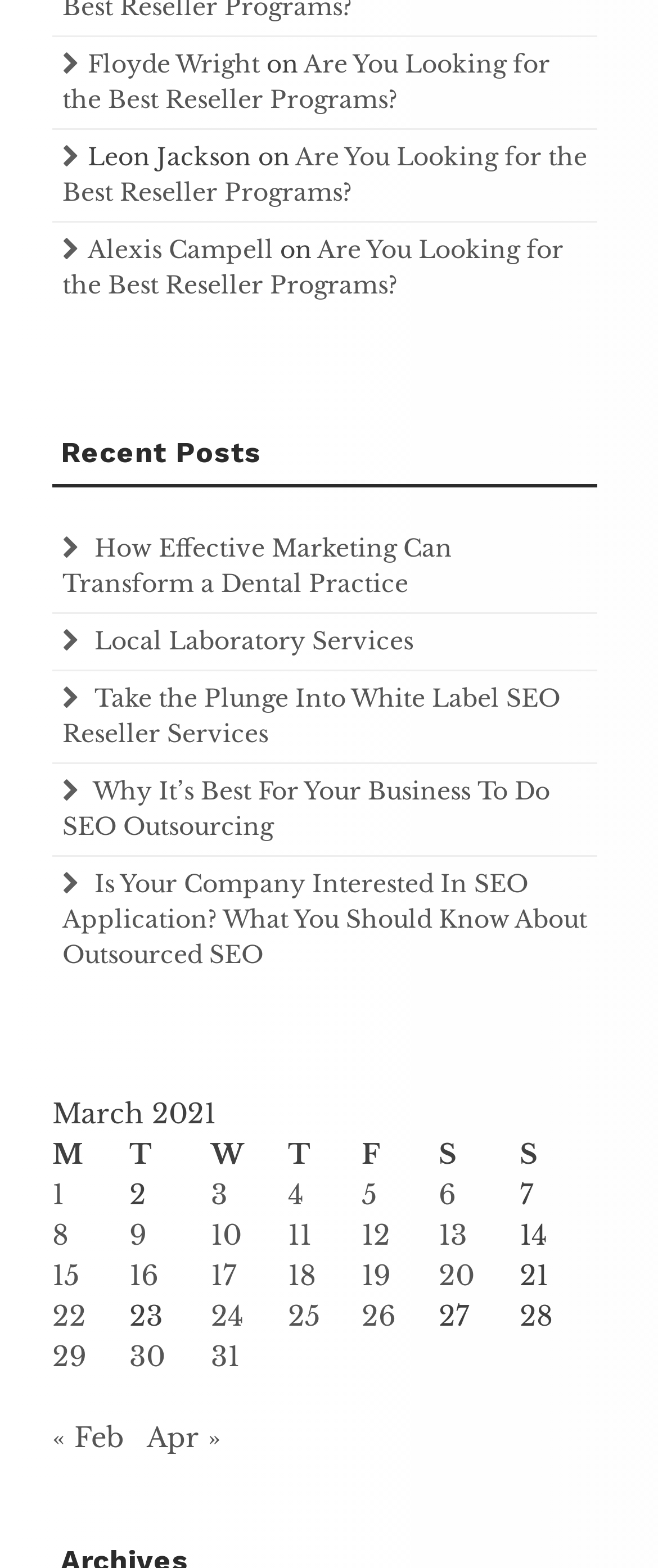How many links are there in the first row of the table?
Refer to the image and give a detailed answer to the query.

I counted the number of gridcell elements in the first row of the table and found 7 links, each corresponding to a day of the week.